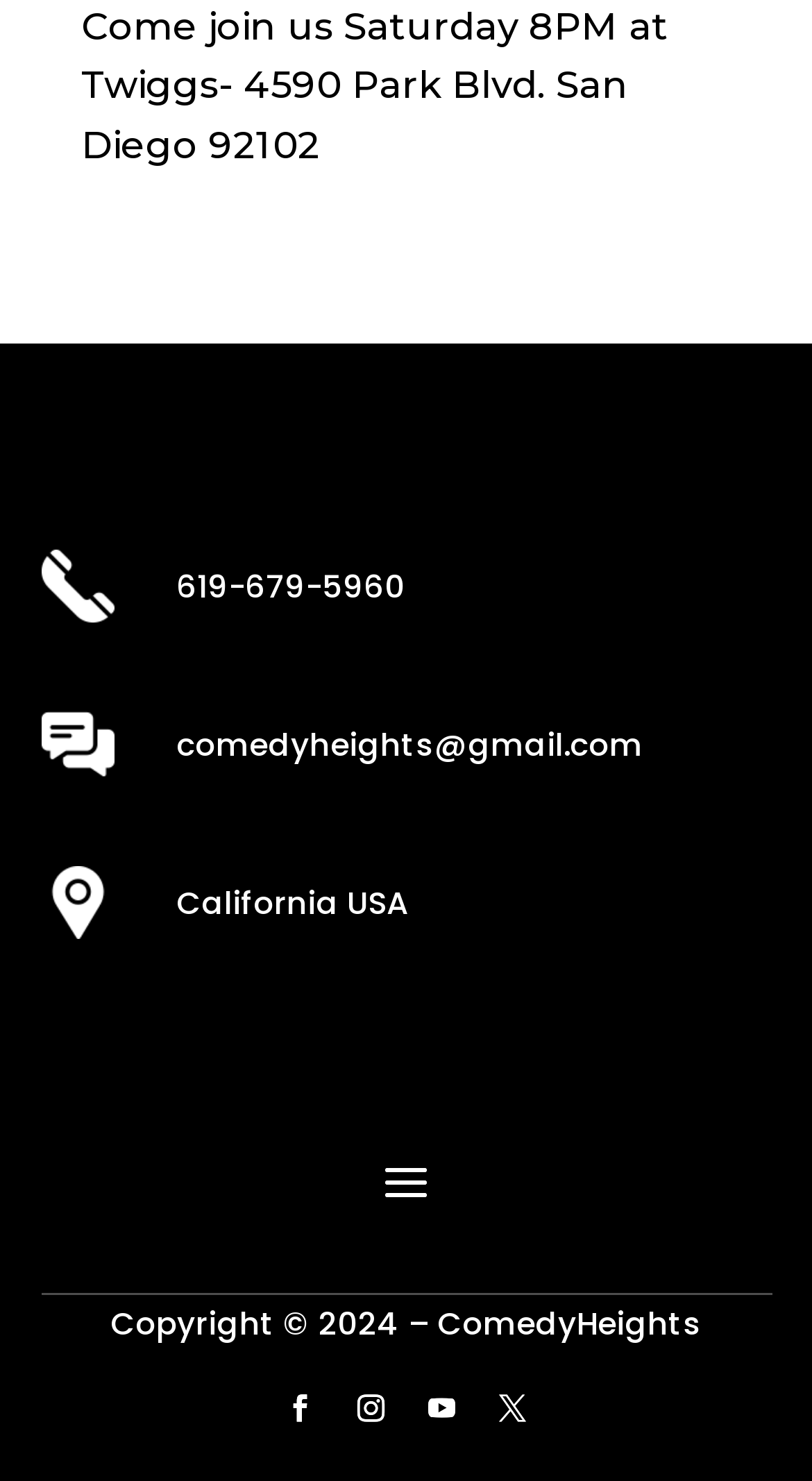Utilize the details in the image to thoroughly answer the following question: What is the state of the event location?

The state of the event location can be found in the heading element inside the third LayoutTable, which reads 'California USA'. The state is California.